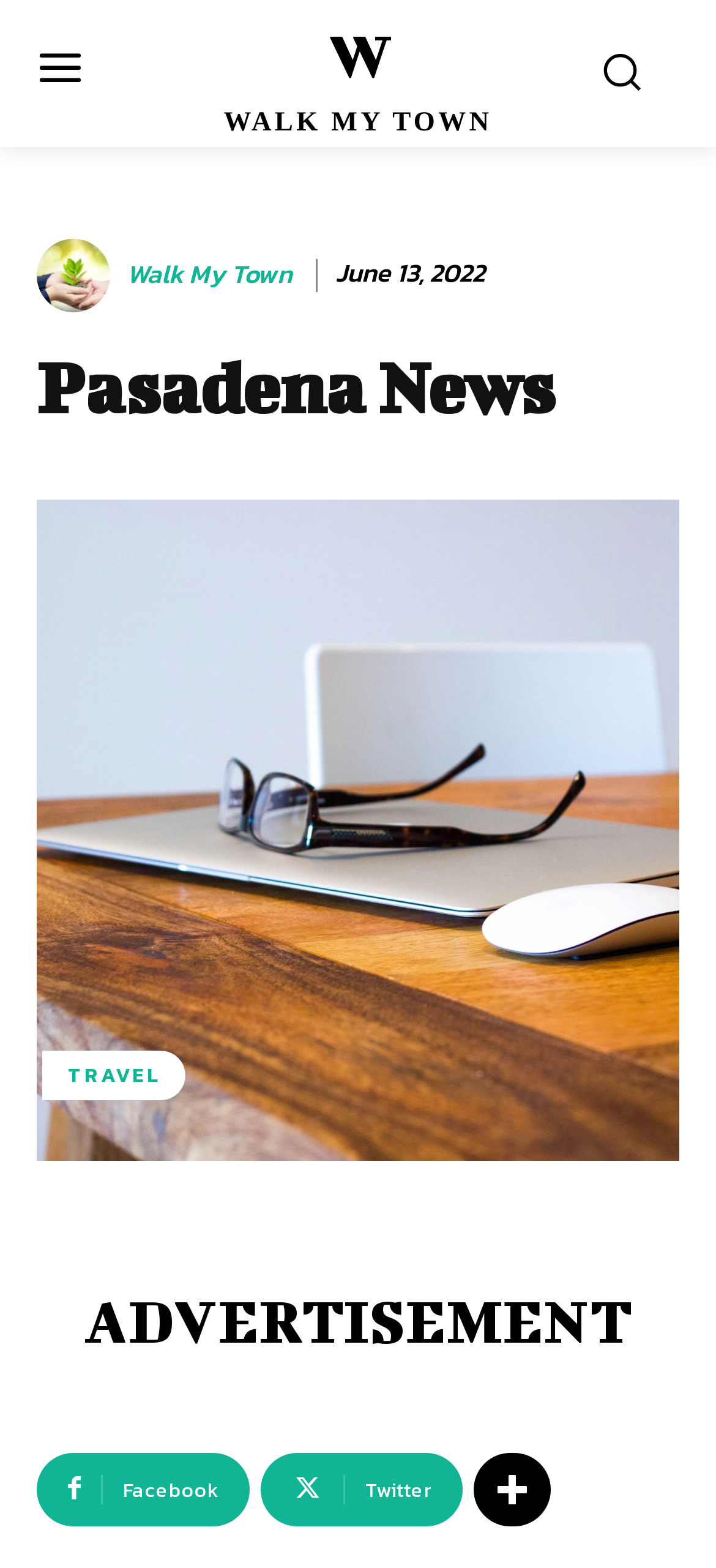Please identify the coordinates of the bounding box that should be clicked to fulfill this instruction: "check the date".

[0.469, 0.163, 0.677, 0.187]